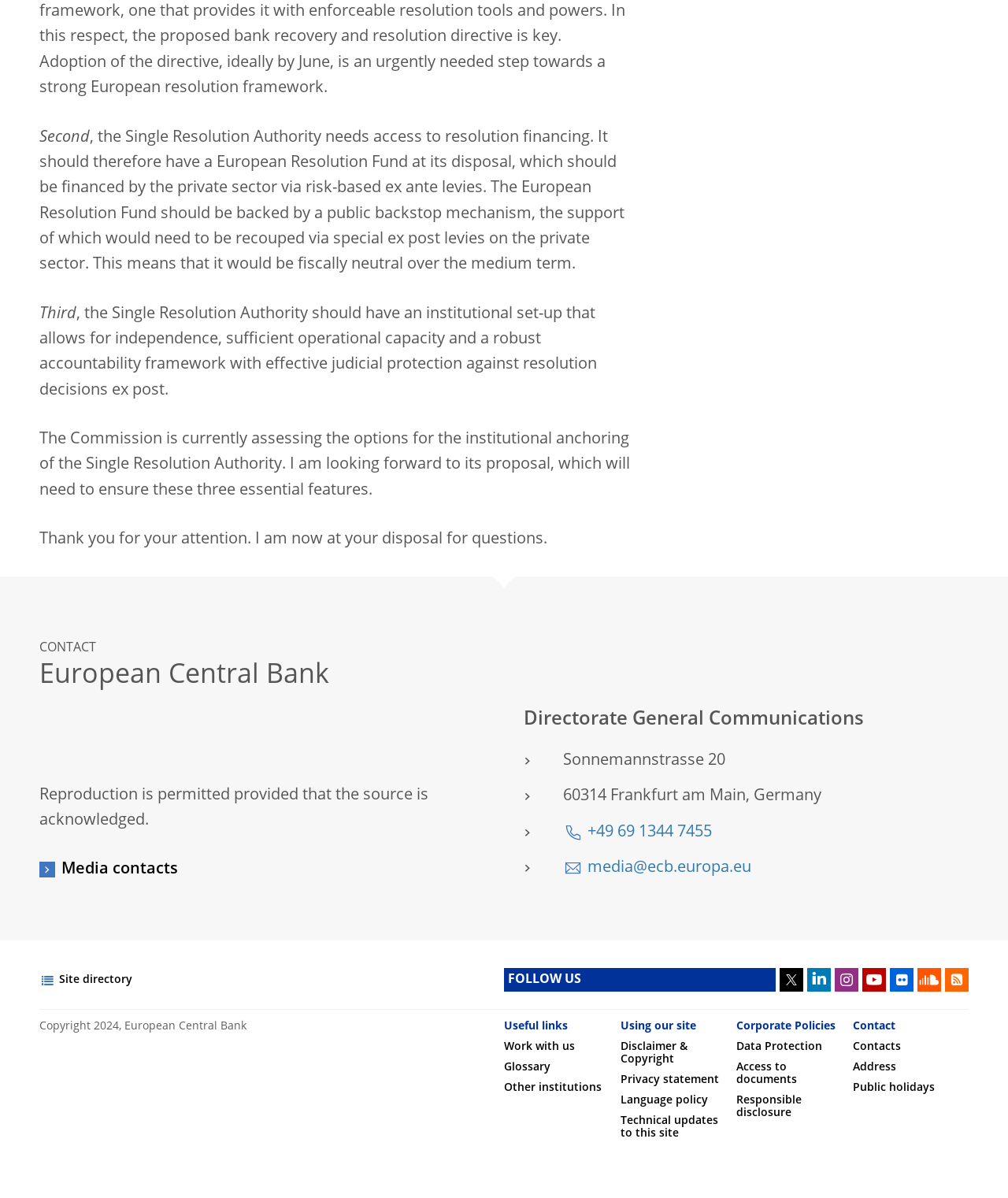Using the given description, provide the bounding box coordinates formatted as (top-left x, top-left y, bottom-right x, bottom-right y), with all values being floating point numbers between 0 and 1. Description: Disclaimer & Copyright

[0.615, 0.878, 0.682, 0.898]